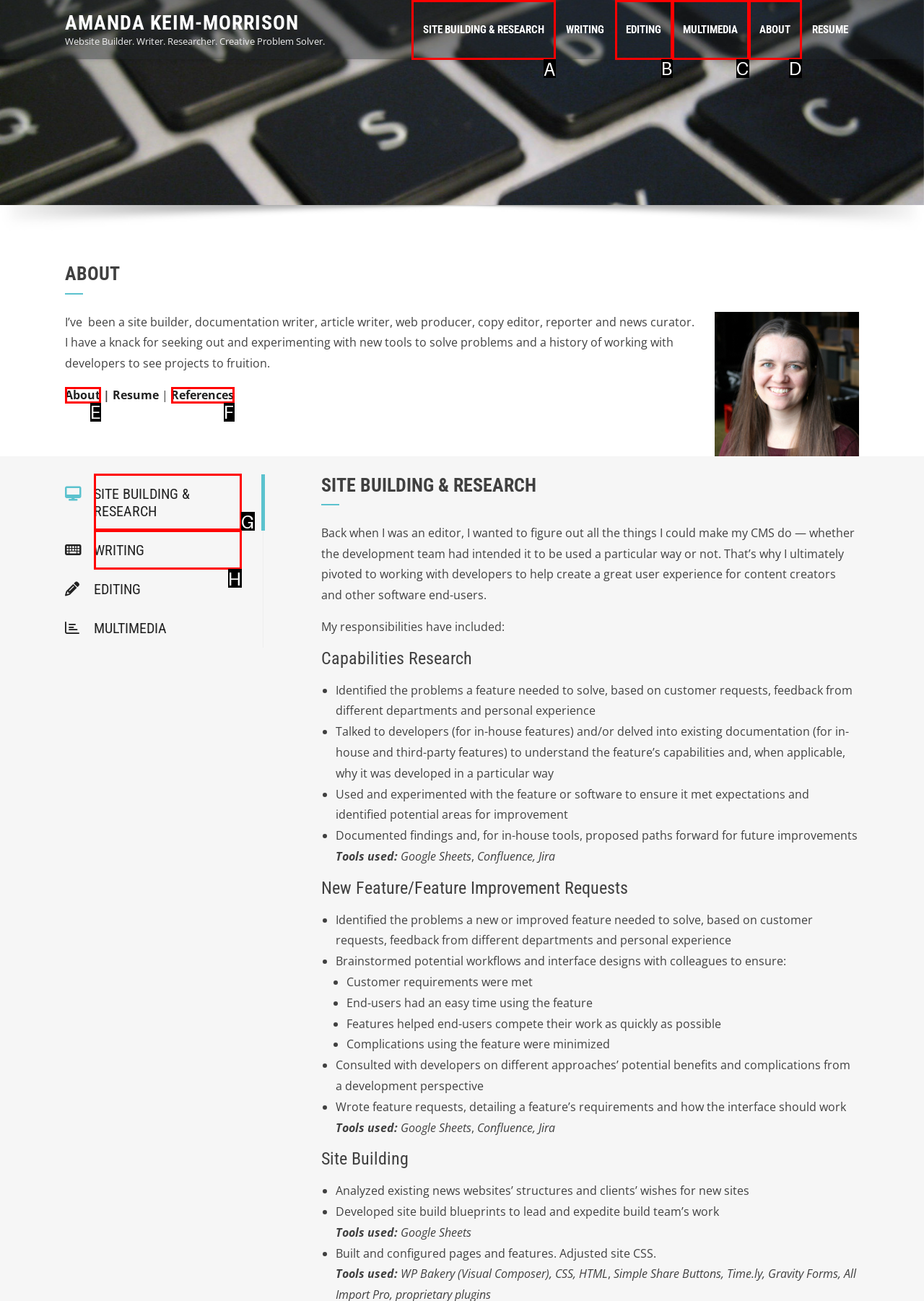Which lettered option should I select to achieve the task: Click on the 'SITE BUILDING & RESEARCH' link according to the highlighted elements in the screenshot?

A